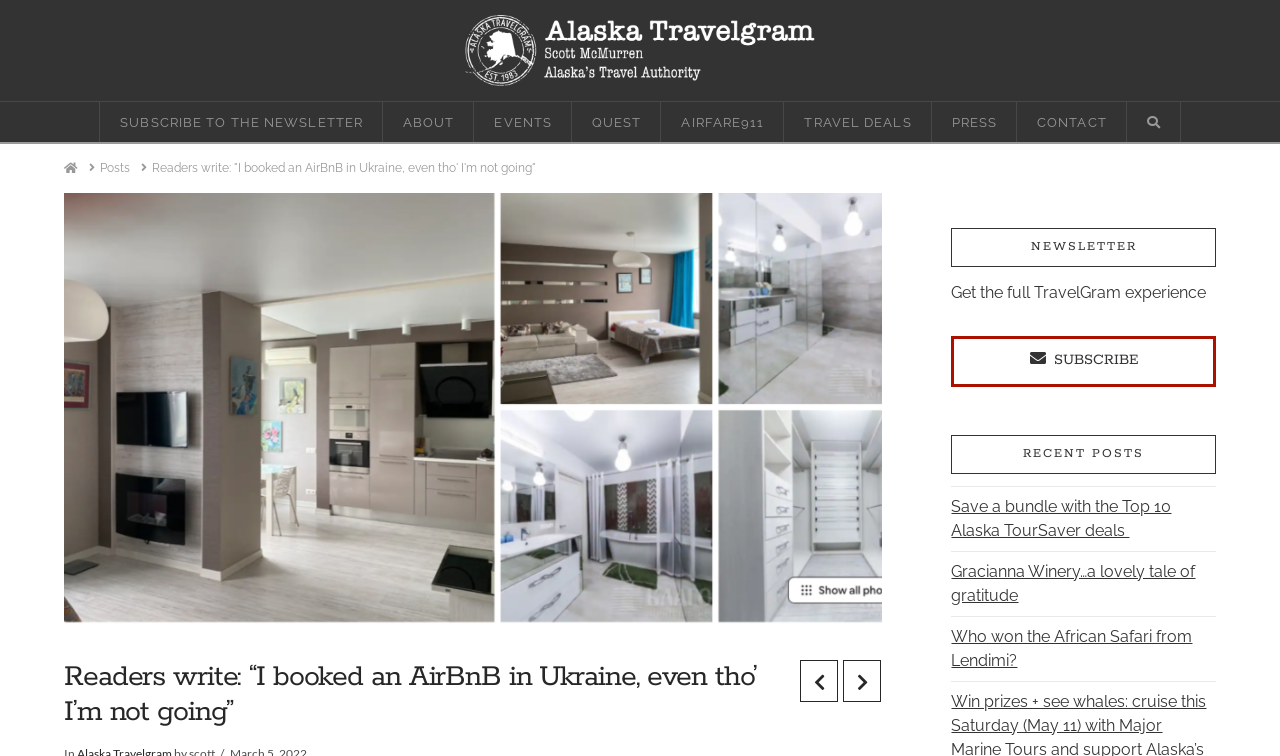How many social media links are available?
Give a one-word or short phrase answer based on the image.

2